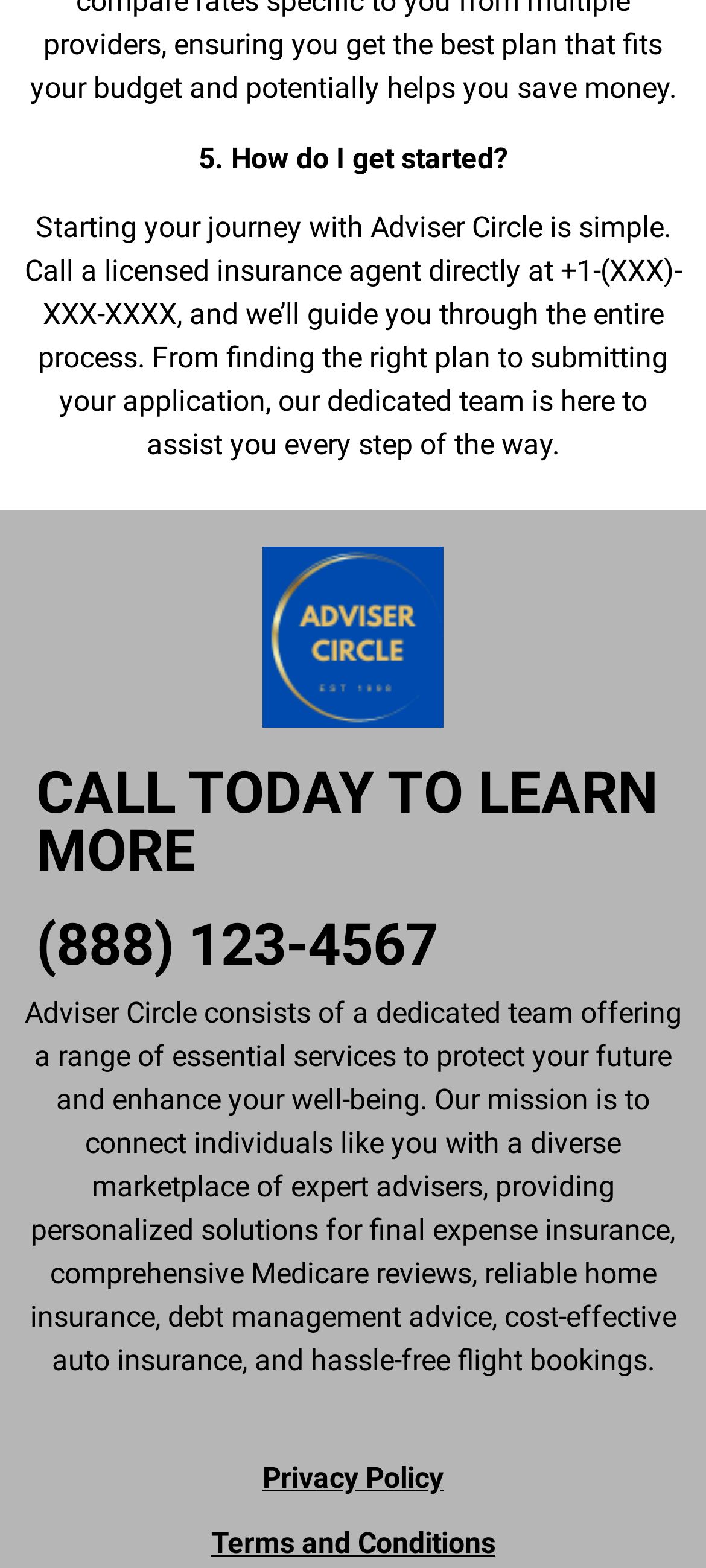Answer the following query concisely with a single word or phrase:
What services does Adviser Circle offer?

Insurance and financial services